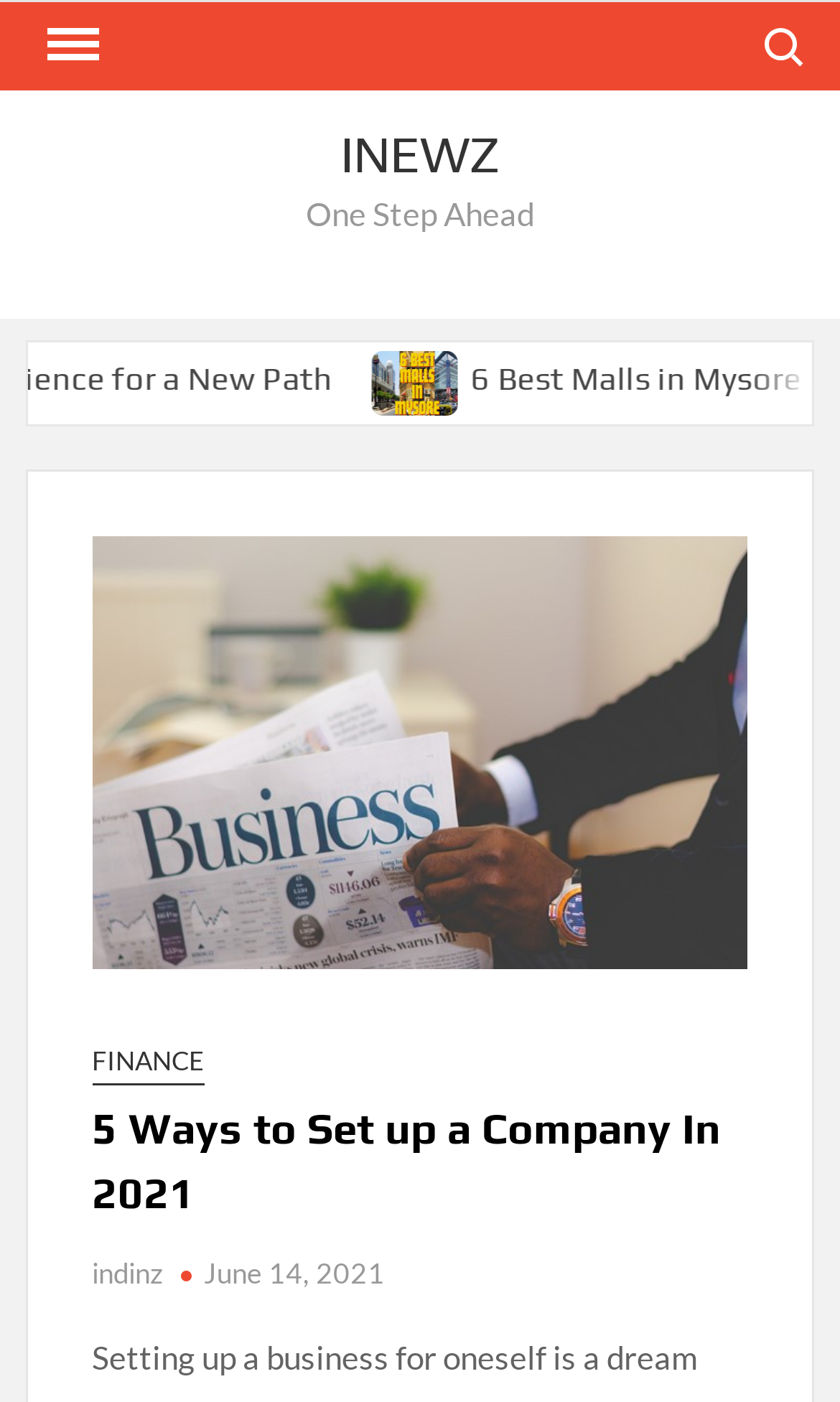What is the name of the website?
Using the image as a reference, answer with just one word or a short phrase.

INEWZ